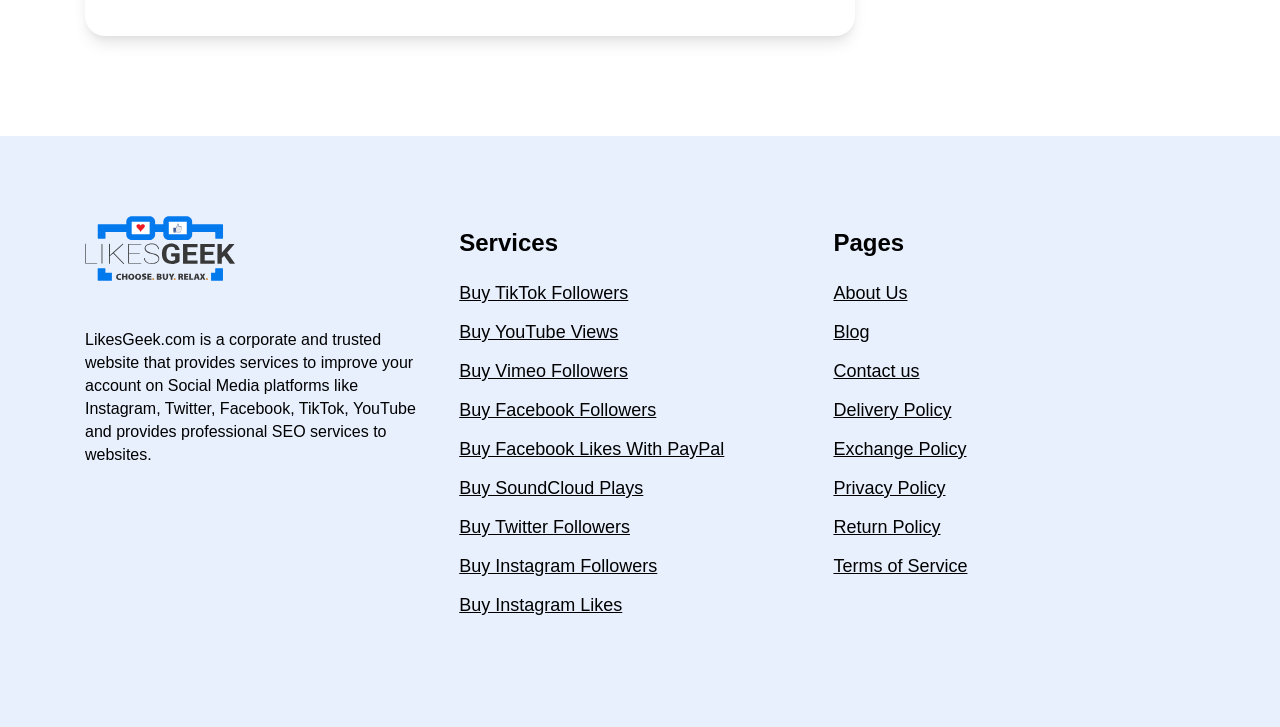Locate the bounding box coordinates of the clickable element to fulfill the following instruction: "Read Privacy Policy". Provide the coordinates as four float numbers between 0 and 1 in the format [left, top, right, bottom].

[0.651, 0.655, 0.925, 0.688]